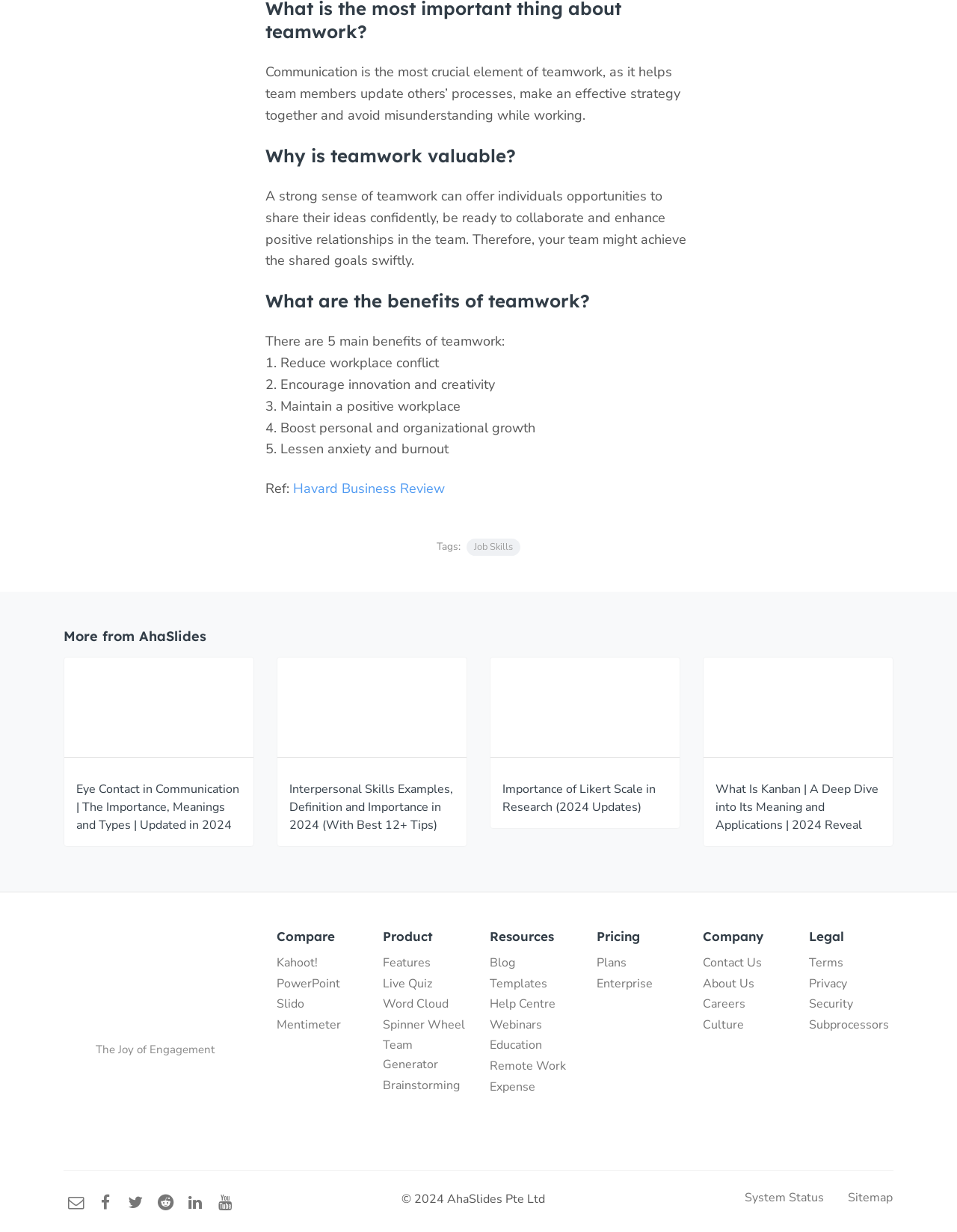Identify the bounding box coordinates necessary to click and complete the given instruction: "Read the article about 'Eye Contact in Communication'".

[0.067, 0.534, 0.265, 0.615]